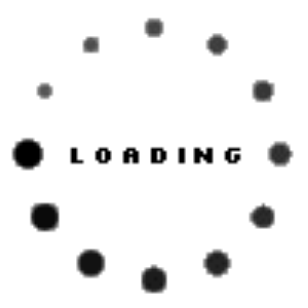Respond to the question with just a single word or phrase: 
What is the loading animation indicating?

Content is being processed